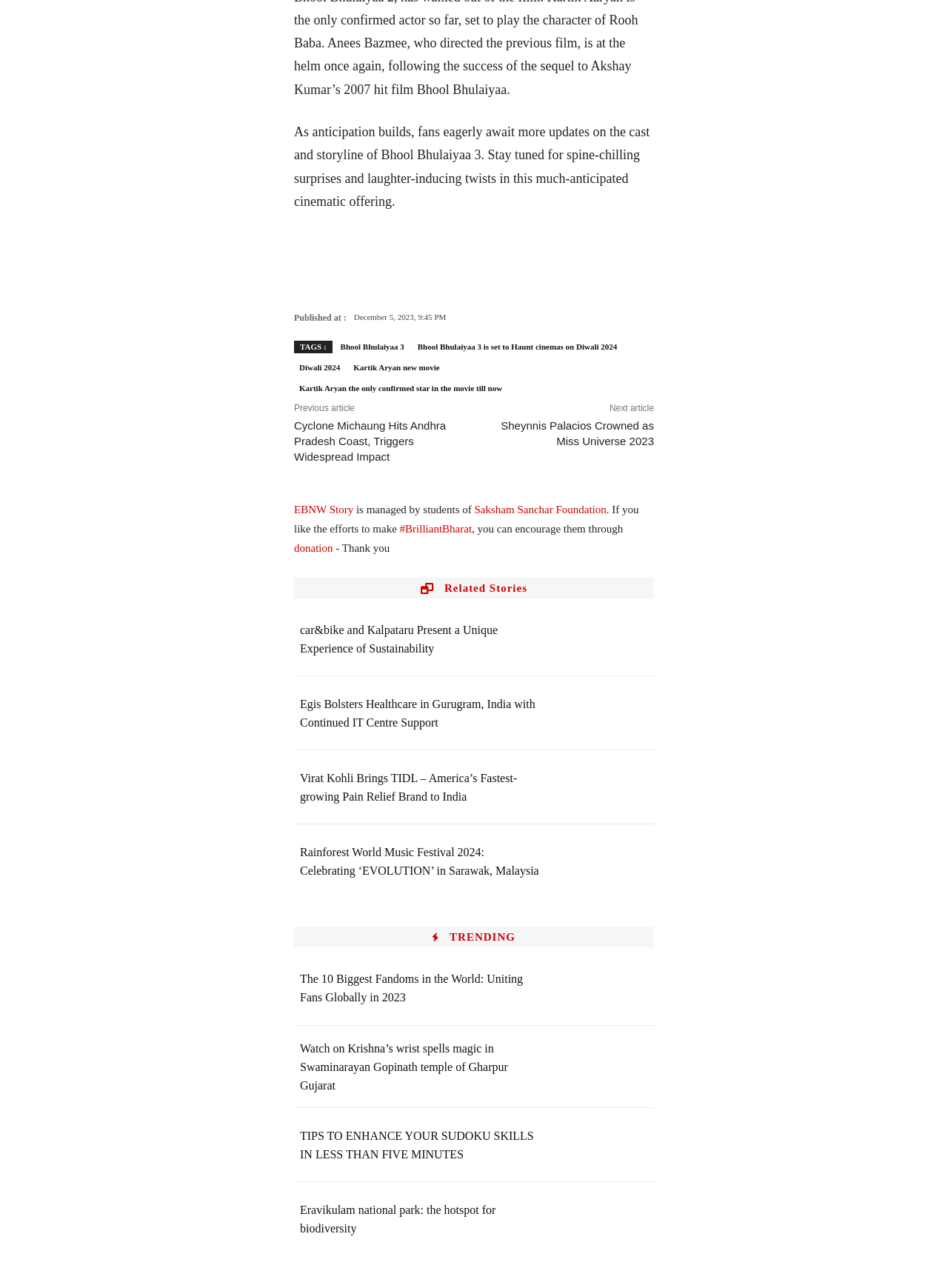Locate the bounding box coordinates of the element to click to perform the following action: 'Learn about car&bike and Kalpataru's sustainability experience'. The coordinates should be given as four float values between 0 and 1, in the form of [left, top, right, bottom].

[0.576, 0.473, 0.69, 0.519]